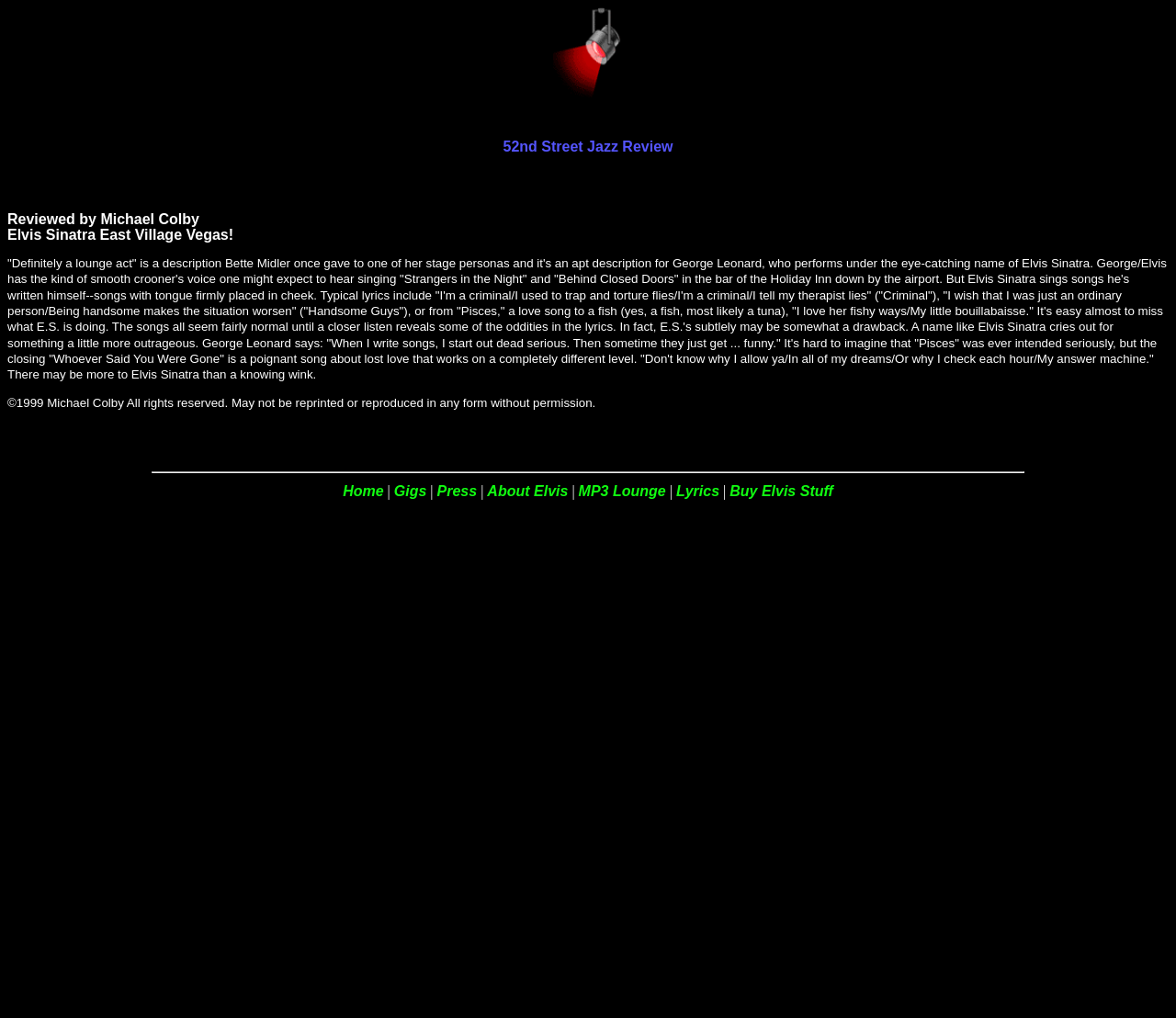Give a detailed account of the webpage's layout and content.

The webpage is about Elvis Sinatra, a musician, and features a press review of his performance. At the top of the page, there is a small image, likely a logo or a photo of Elvis Sinatra. Below the image, there is a heading that reads "52nd Street Jazz Review". 

Under the heading, there are three paragraphs of text. The first paragraph is a brief introduction to the reviewer, Michael Colby. The second paragraph is a longer review of Elvis Sinatra's performance, describing his smooth voice and humorous song lyrics. The third paragraph is a continuation of the review, discussing the subtlety of Elvis Sinatra's songwriting and the emotional depth of some of his songs.

At the bottom of the page, there is a horizontal separator line, followed by a table with a single row of links. The links include "Home", "Gigs", "Press", "About Elvis", "MP3 Lounge", "Lyrics", and "Buy Elvis Stuff", which are likely navigation links to other parts of the website. The links are separated by vertical lines, making it easy to distinguish between them.